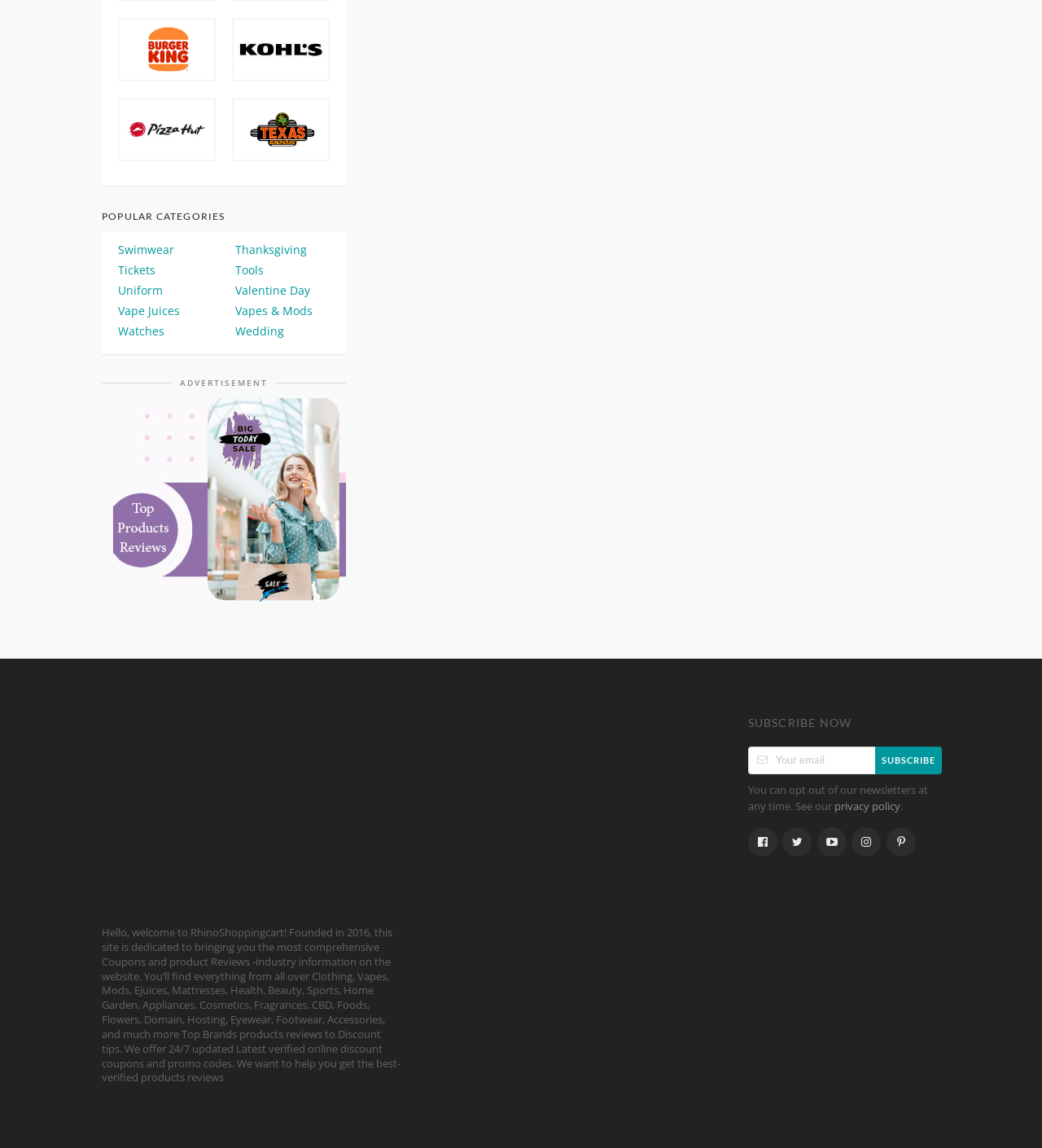Respond with a single word or phrase to the following question:
What is the purpose of the 'SUBSCRIBE NOW' section?

To receive newsletters